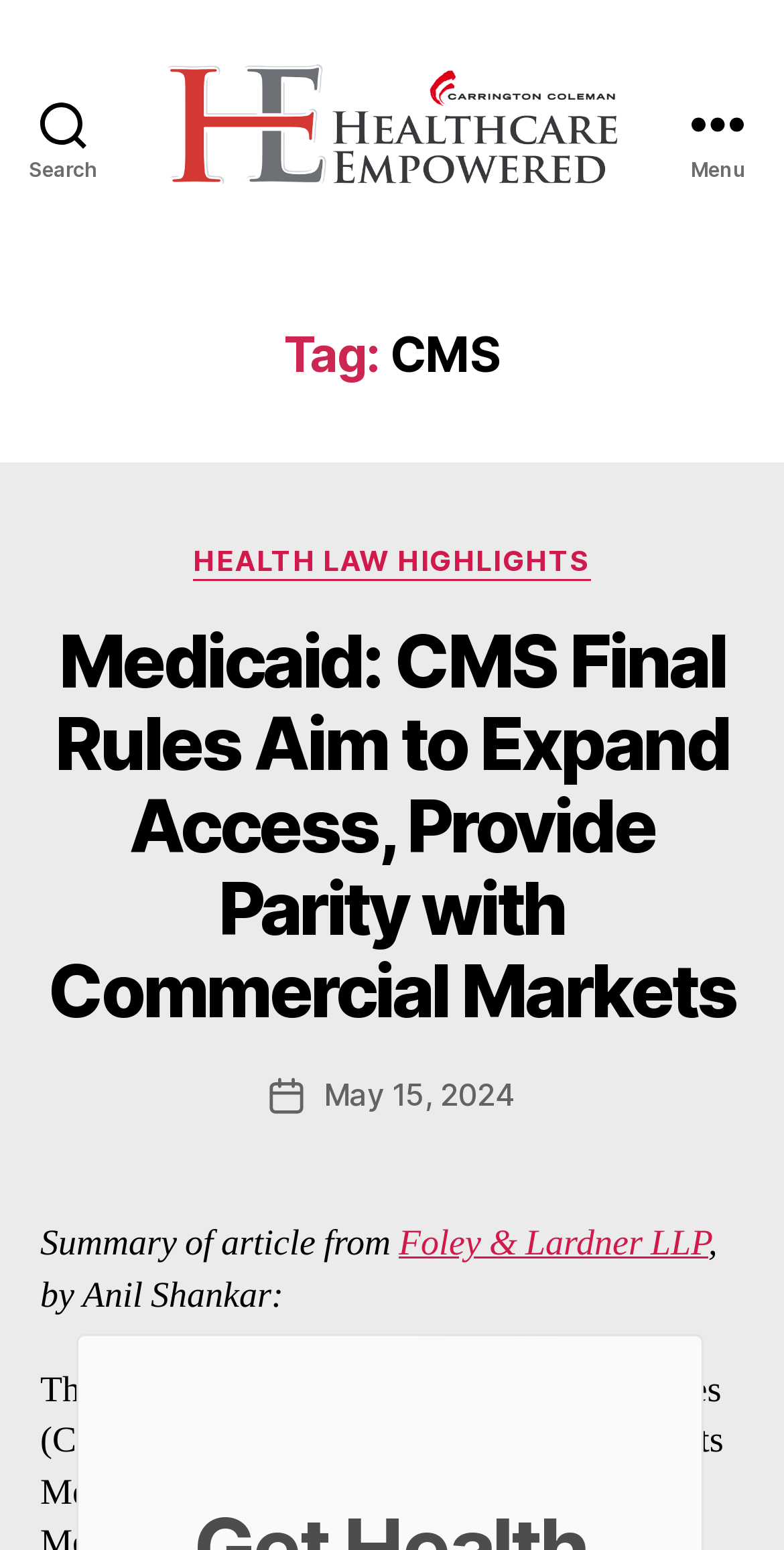Respond to the following question using a concise word or phrase: 
What is the source of the article?

Foley & Lardner LLP